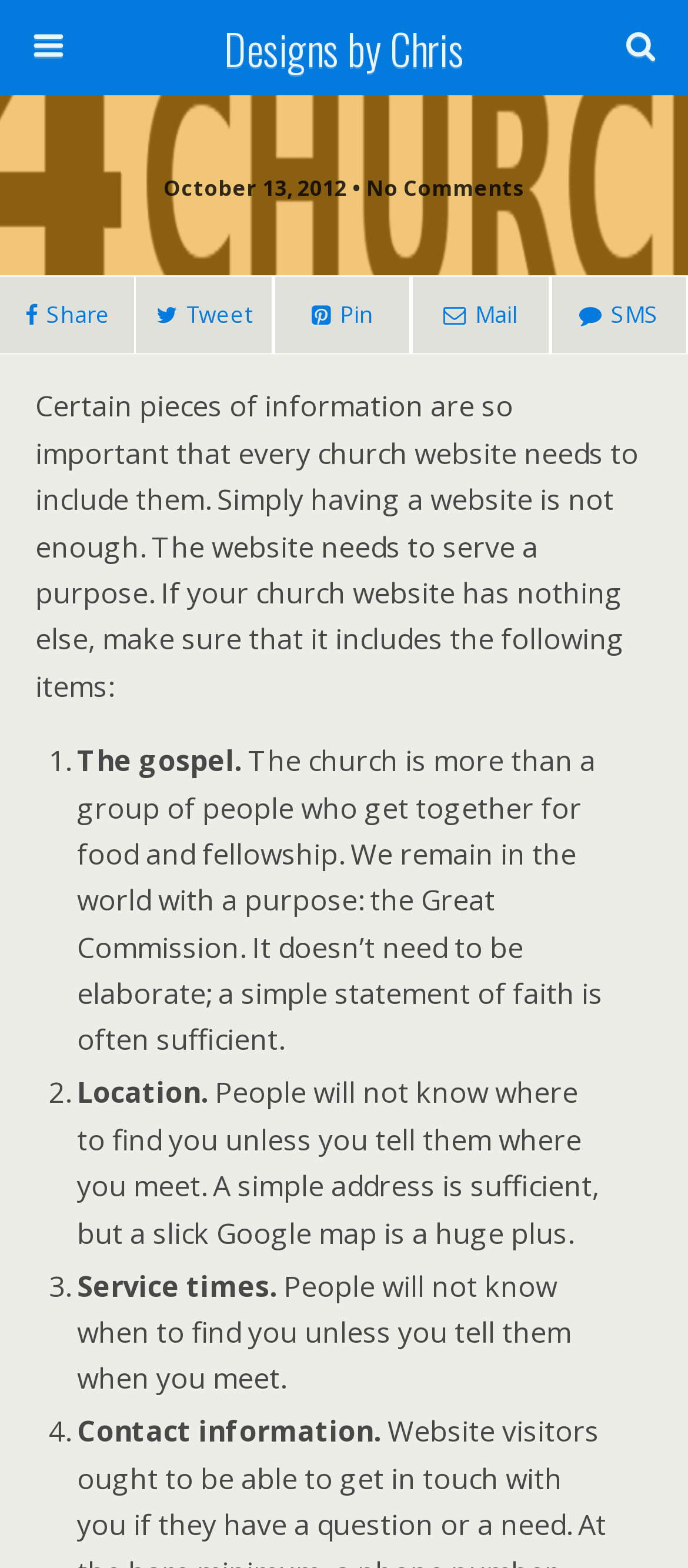Explain the features and main sections of the webpage comprehensively.

This webpage is about the essential elements that every church website should have. At the top, there is a link to "Designs by Chris" and a search bar with a "Search" button next to it. Below the search bar, there is a date and comment count "October 13, 2012 • No Comments". 

On the left side, there are four social media links: Share, Tweet, Pin, and Mail. 

The main content of the webpage is an article that explains the four essential things every church website needs. The article starts with an introduction, stating that having a website is not enough and it needs to serve a purpose. 

Below the introduction, there is a numbered list with four points. The first point is about the gospel, with a brief explanation of its importance. The second point is about the location of the church, emphasizing the need to provide an address and a map. The third point is about service times, highlighting the importance of informing people when to attend. The fourth and final point is about contact information, which is crucial for people to get in touch with the church.